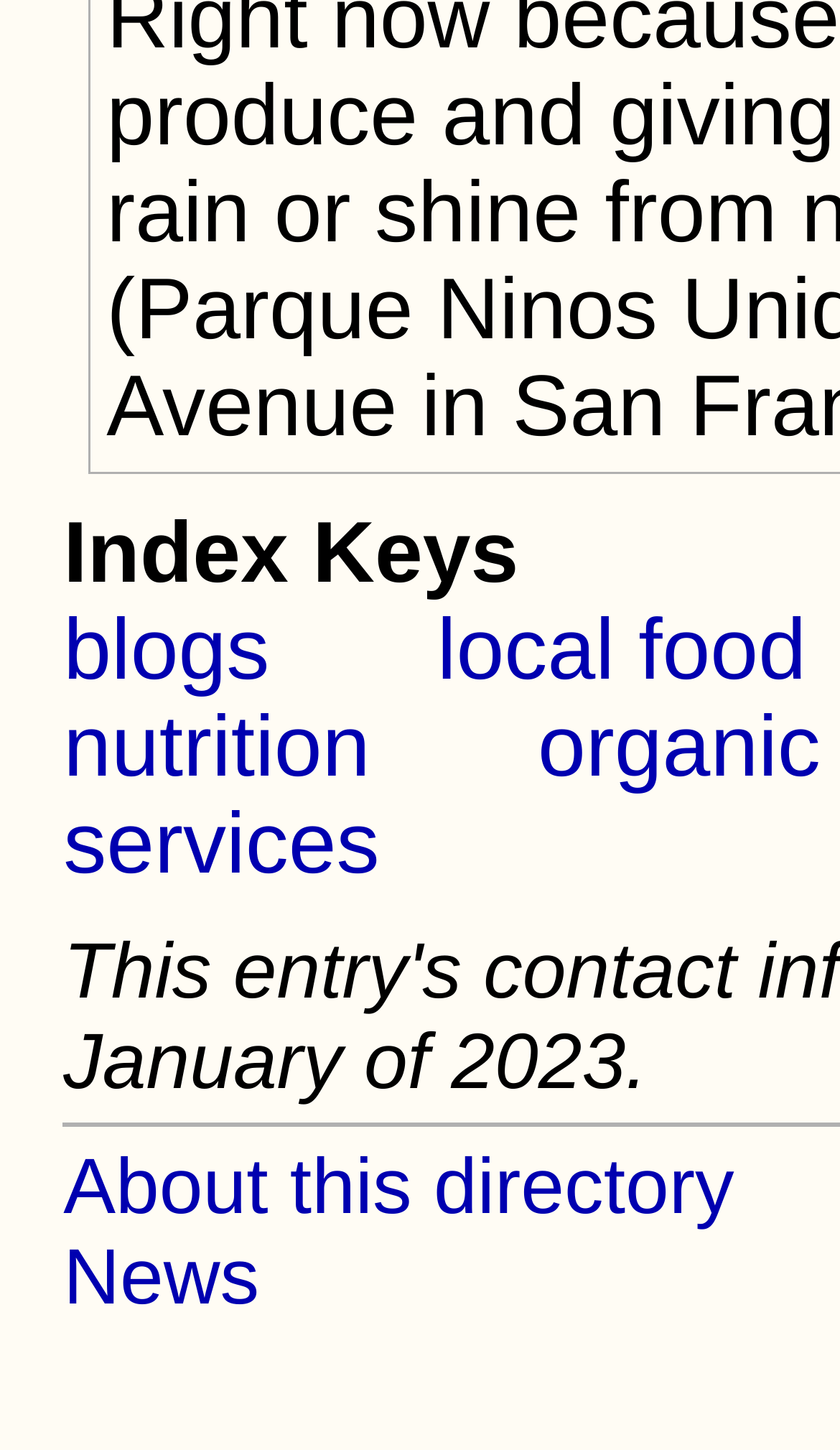How many links are there on the webpage?
Look at the image and answer the question with a single word or phrase.

5